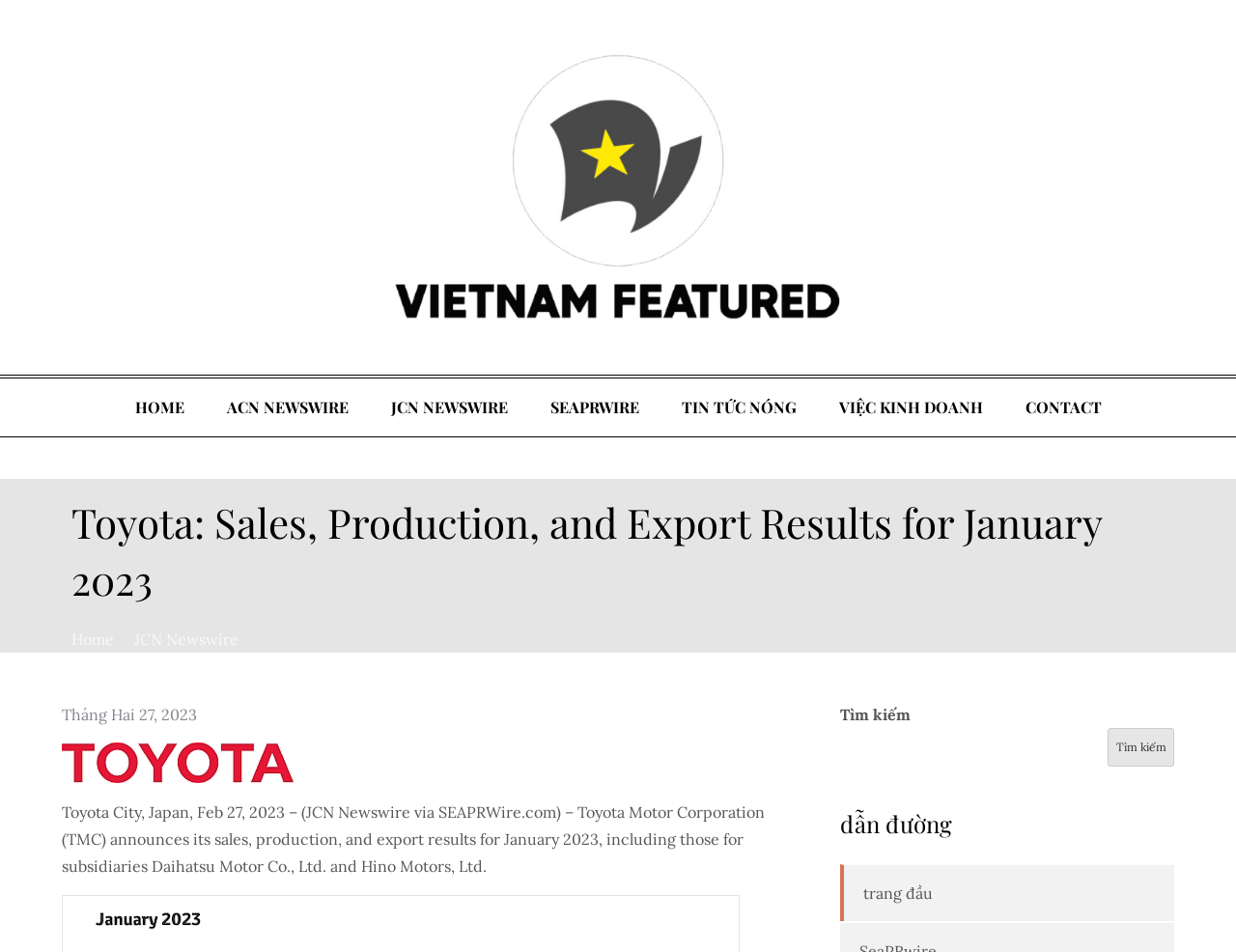Can you identify the bounding box coordinates of the clickable region needed to carry out this instruction: 'check Toyota's sales results'? The coordinates should be four float numbers within the range of 0 to 1, stated as [left, top, right, bottom].

[0.058, 0.519, 0.942, 0.639]